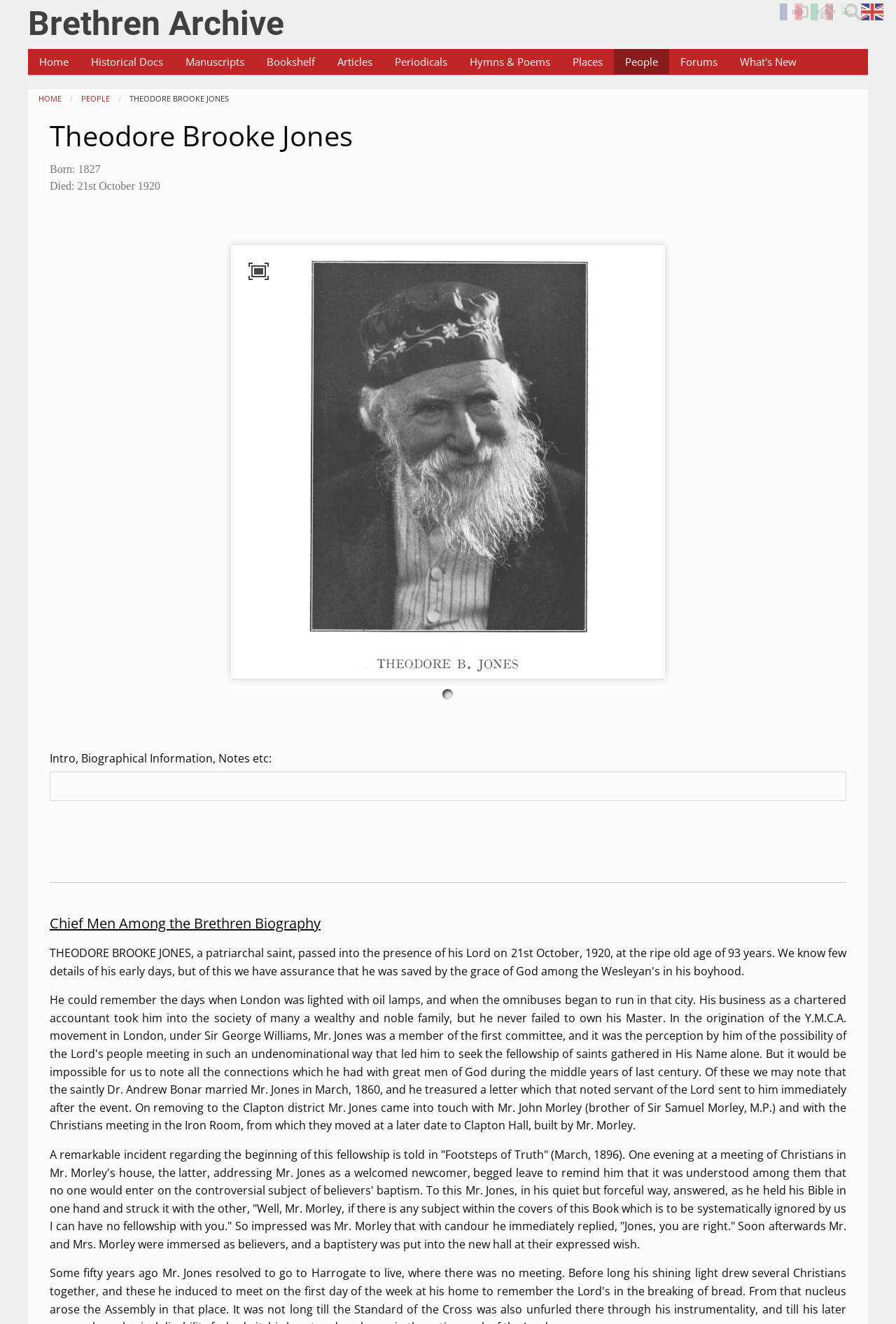Please find the bounding box for the following UI element description. Provide the coordinates in (top-left x, top-left y, bottom-right x, bottom-right y) format, with values between 0 and 1: Theodore Brooke Jones

[0.145, 0.07, 0.255, 0.078]